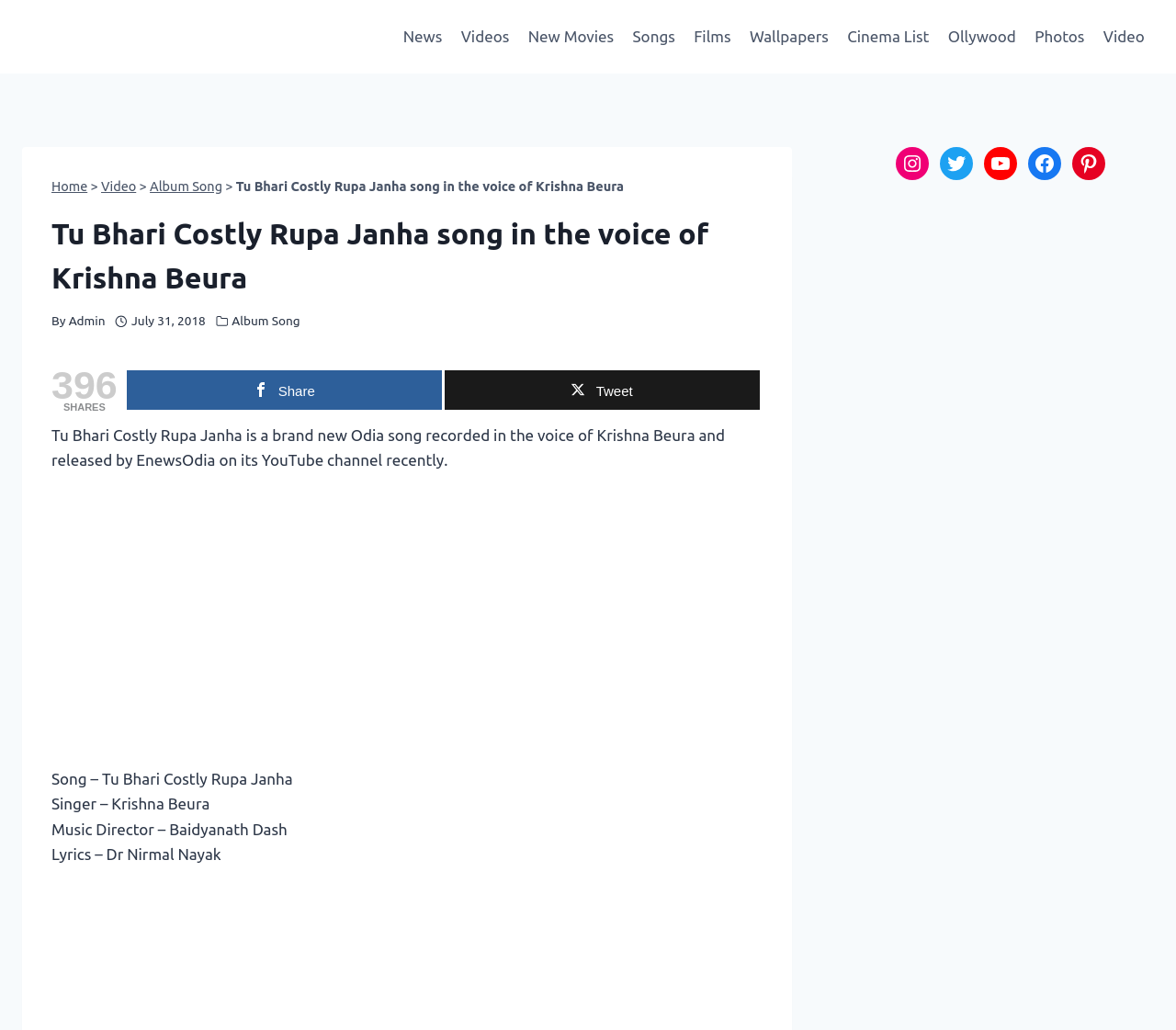Please provide a comprehensive answer to the question below using the information from the image: Who is the singer of the song?

I found the answer by looking at the static text element on the webpage, which contains the text 'Singer – Krishna Beura'. This indicates that the singer of the song is Krishna Beura.